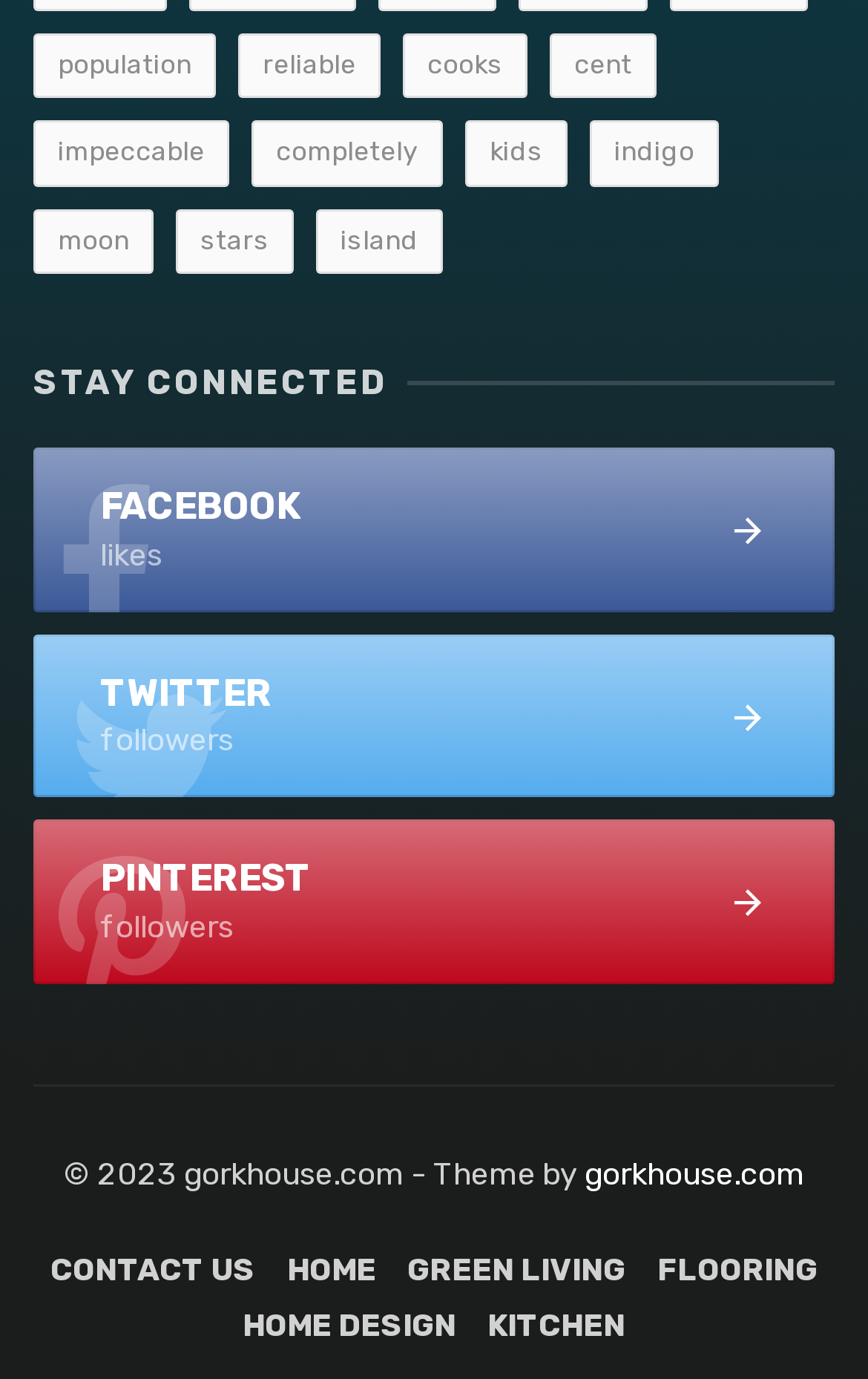Locate the bounding box coordinates of the element's region that should be clicked to carry out the following instruction: "go to KITCHEN". The coordinates need to be four float numbers between 0 and 1, i.e., [left, top, right, bottom].

[0.562, 0.946, 0.721, 0.979]